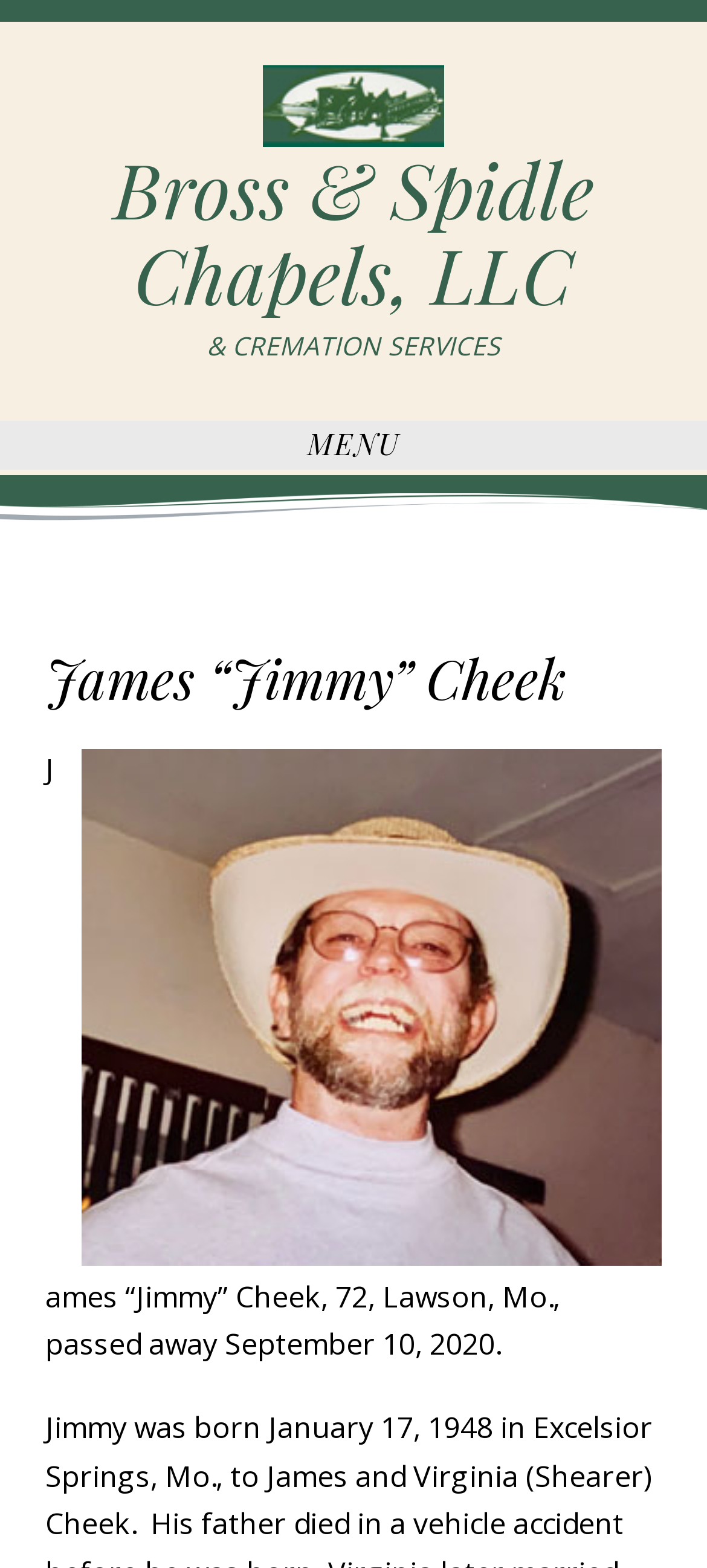Given the description of the UI element: "Profile", predict the bounding box coordinates in the form of [left, top, right, bottom], with each value being a float between 0 and 1.

None